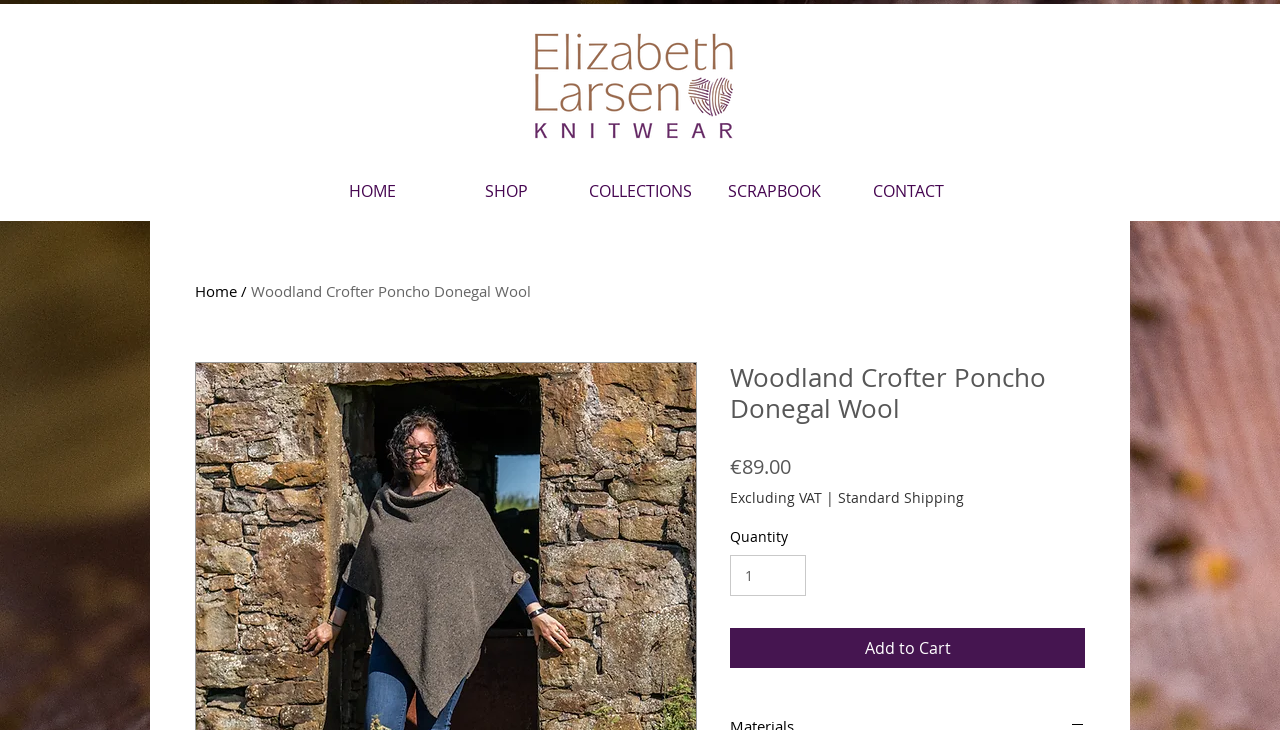Find the bounding box coordinates of the element to click in order to complete the given instruction: "View COLLECTIONS."

[0.448, 0.225, 0.552, 0.299]